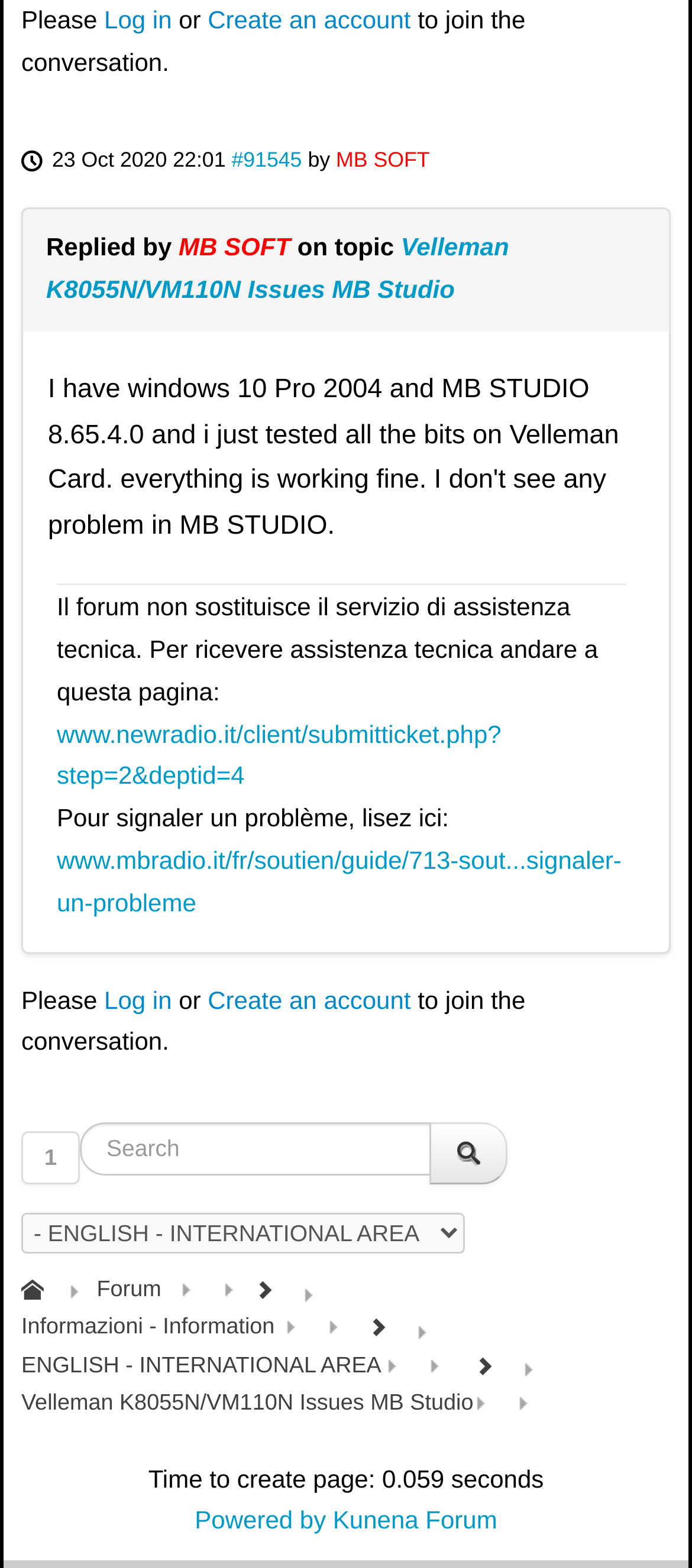Provide a single word or phrase answer to the question: 
Who replied to the topic?

MB SOFT